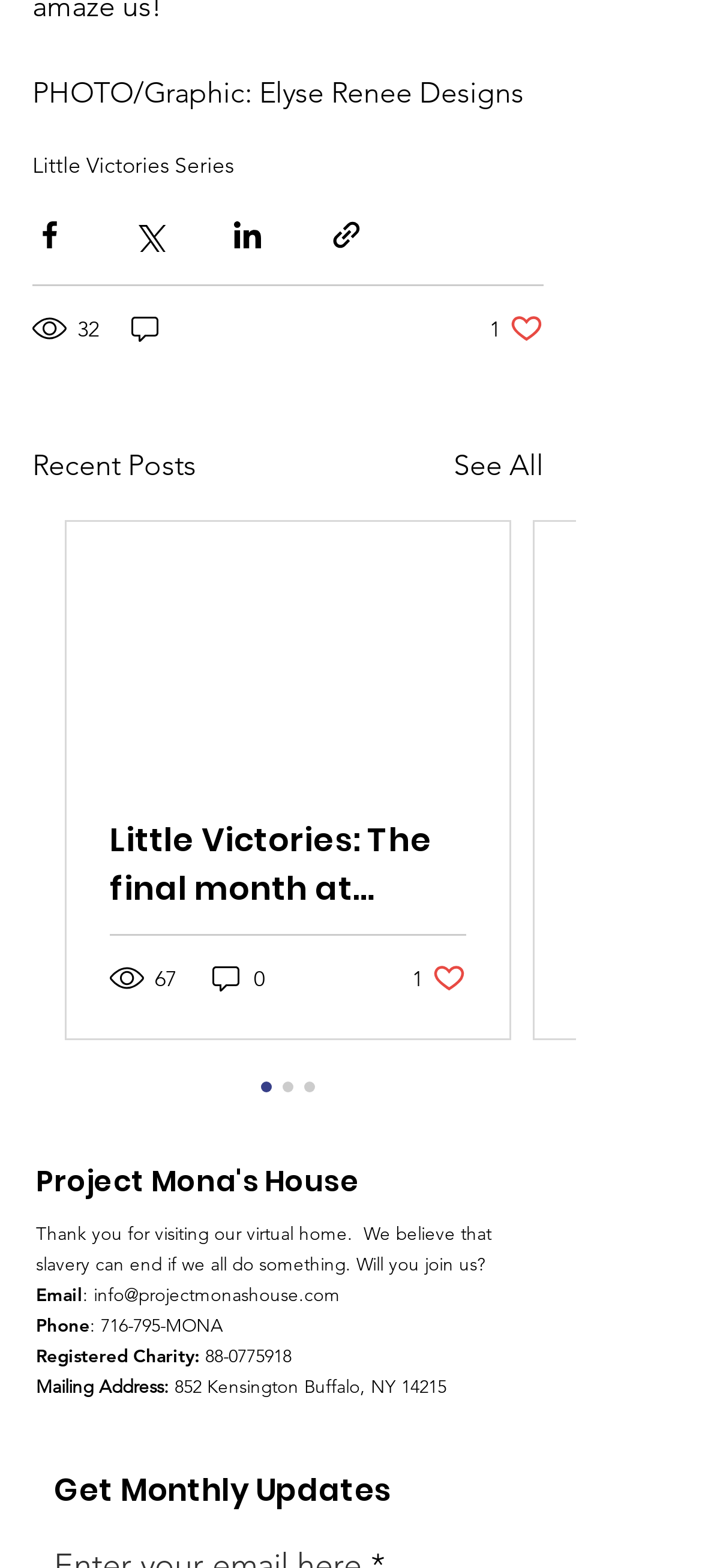Locate the bounding box of the user interface element based on this description: "See All".

[0.646, 0.284, 0.774, 0.311]